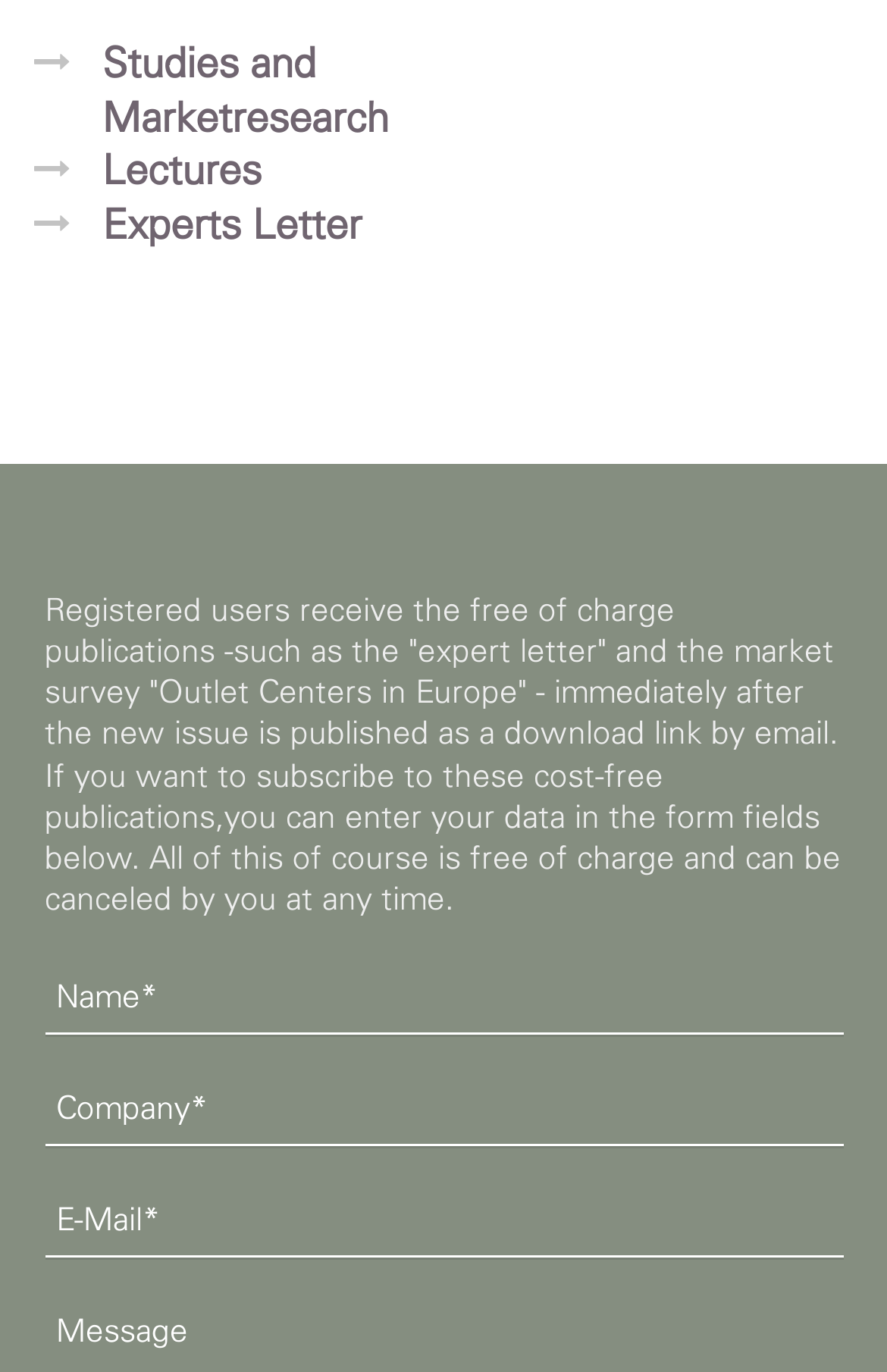Answer the question below using just one word or a short phrase: 
What is the benefit of registering as a user?

Receive free publications